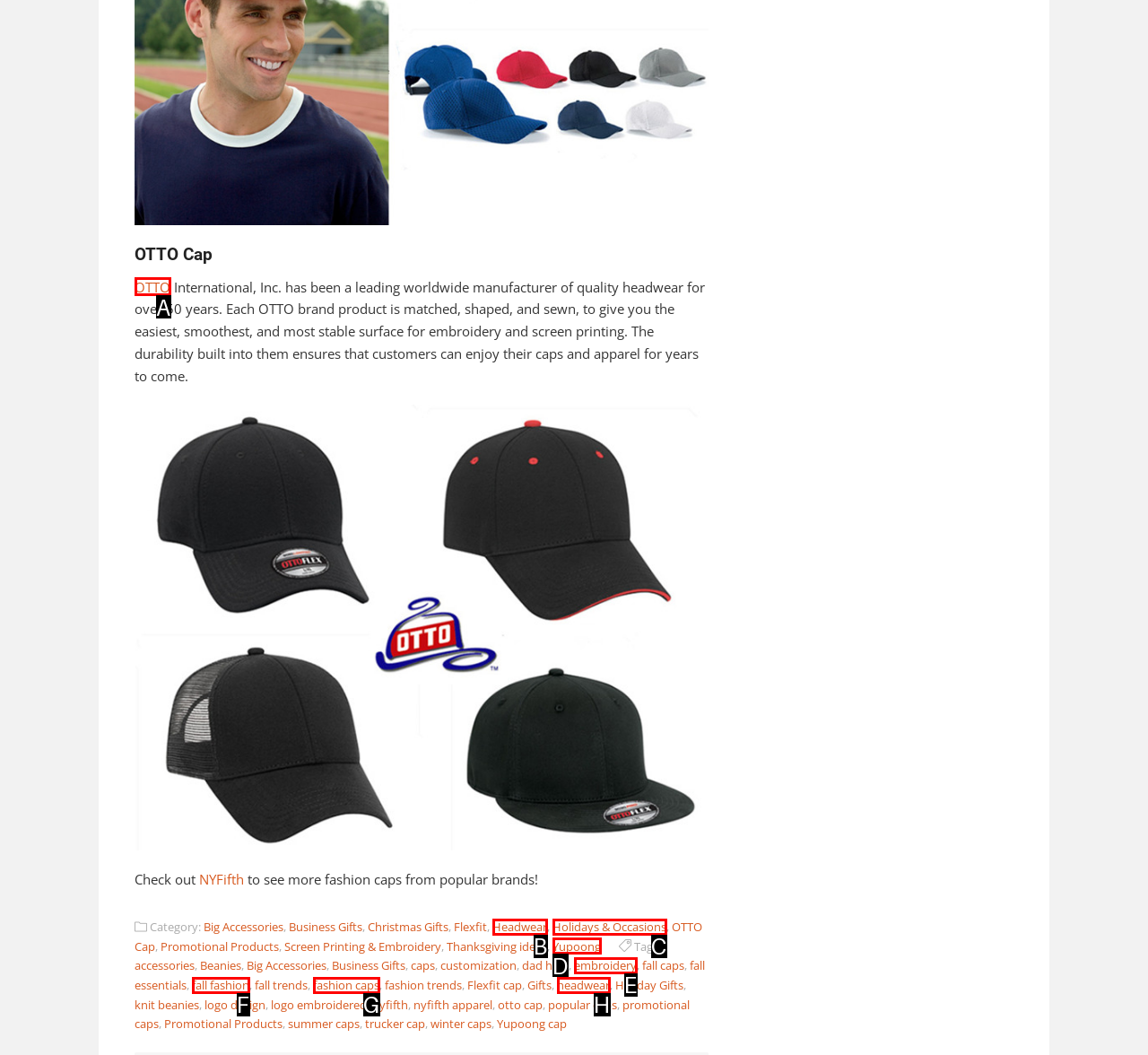Using the given description: embroidery, identify the HTML element that corresponds best. Answer with the letter of the correct option from the available choices.

E